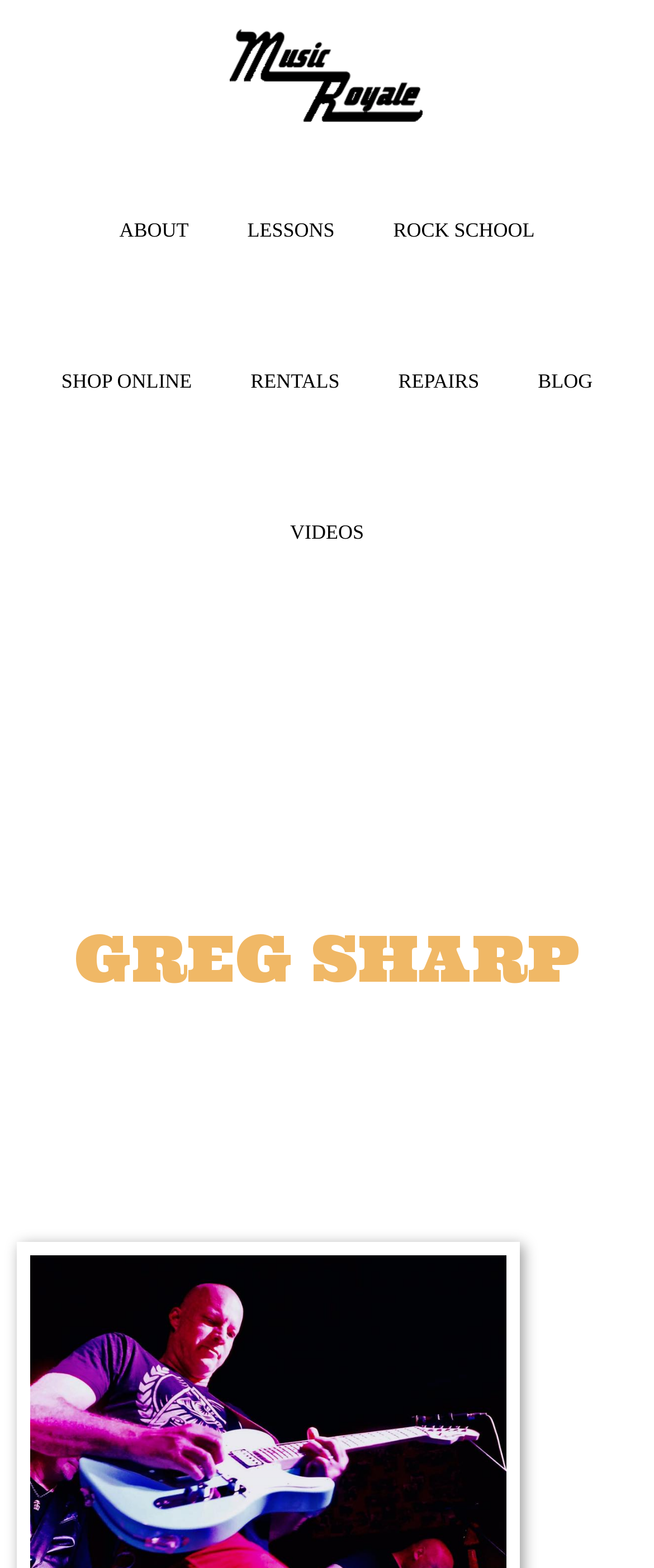Please give a one-word or short phrase response to the following question: 
How many columns are there in the main navigation?

3